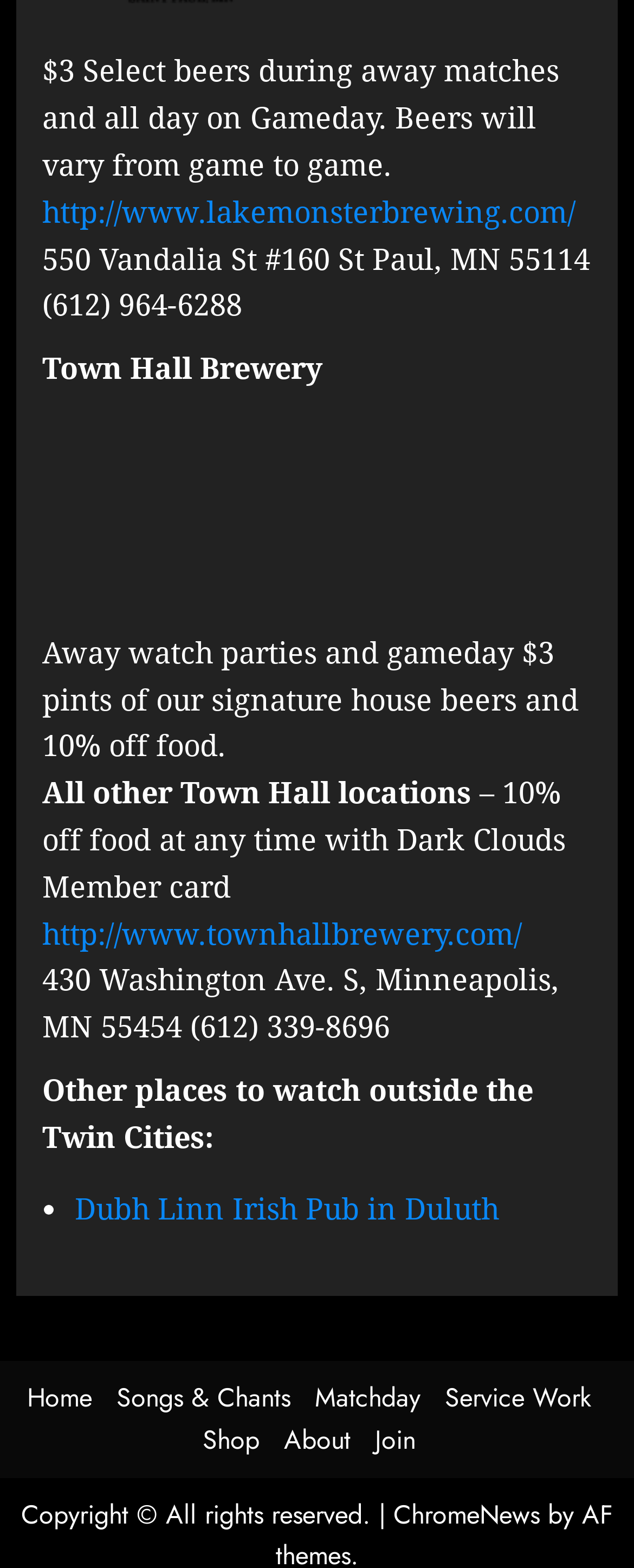Please locate the UI element described by "Shop" and provide its bounding box coordinates.

[0.319, 0.906, 0.409, 0.93]